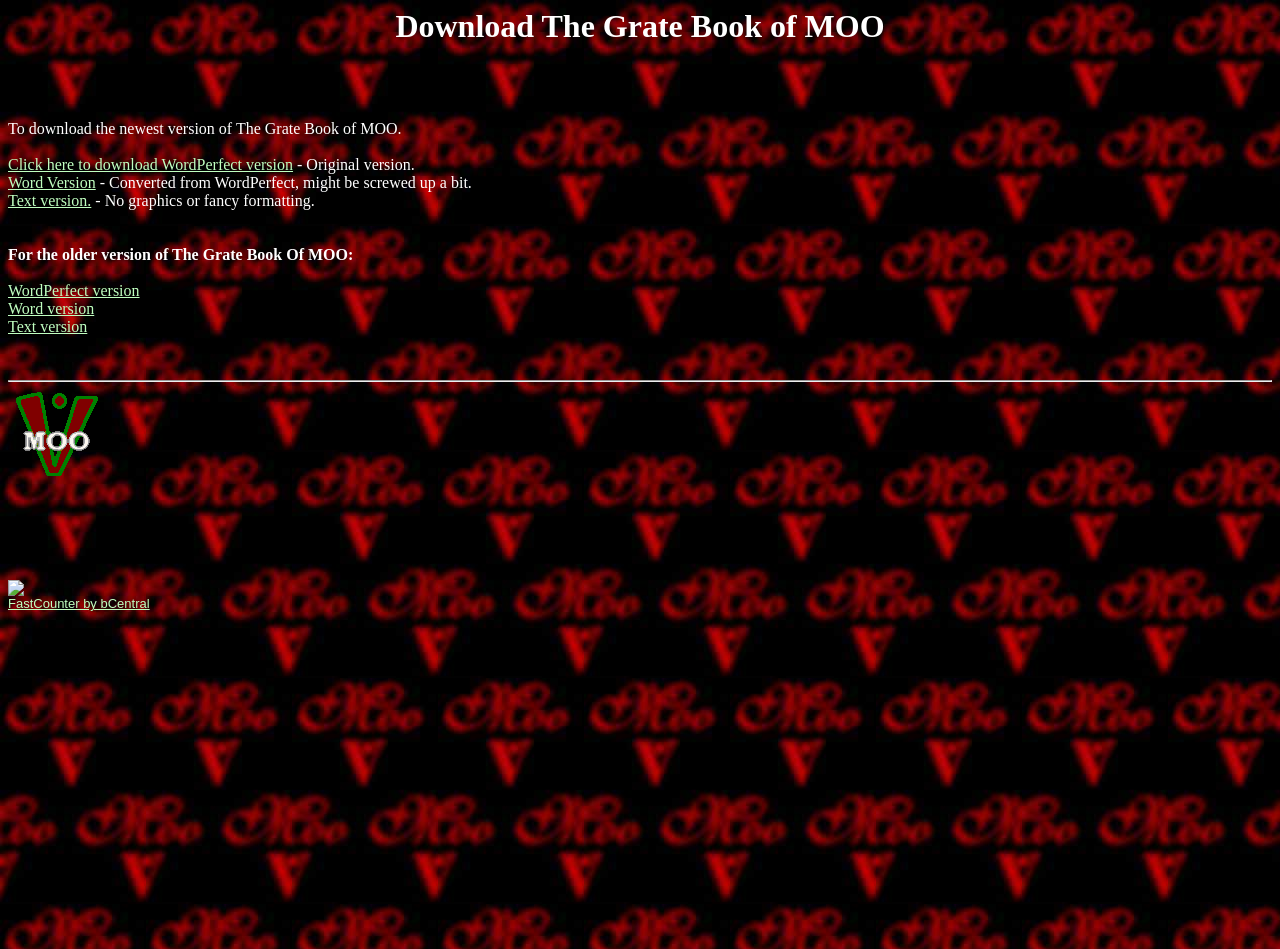What is the main purpose of this webpage?
Look at the image and answer the question using a single word or phrase.

Download a book